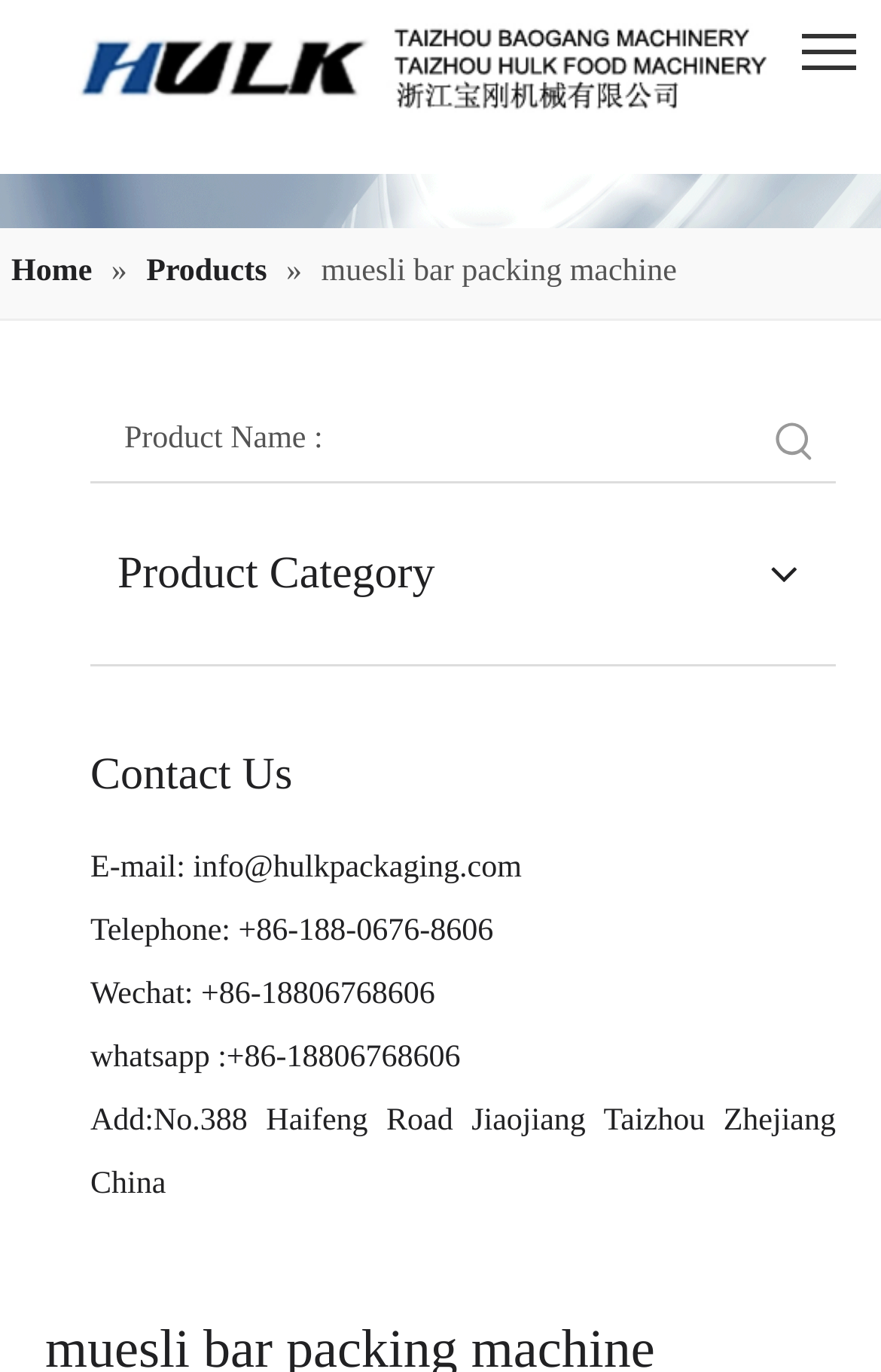How to contact the company?
Examine the image closely and answer the question with as much detail as possible.

The contact information can be found at the bottom of the webpage, where it lists 'E-mail: info@hulkpackaging.com', 'Telephone: +86-188-0676-8606', 'Wechat: +86-18806768606', and 'whatsapp :+86-18806768606'.